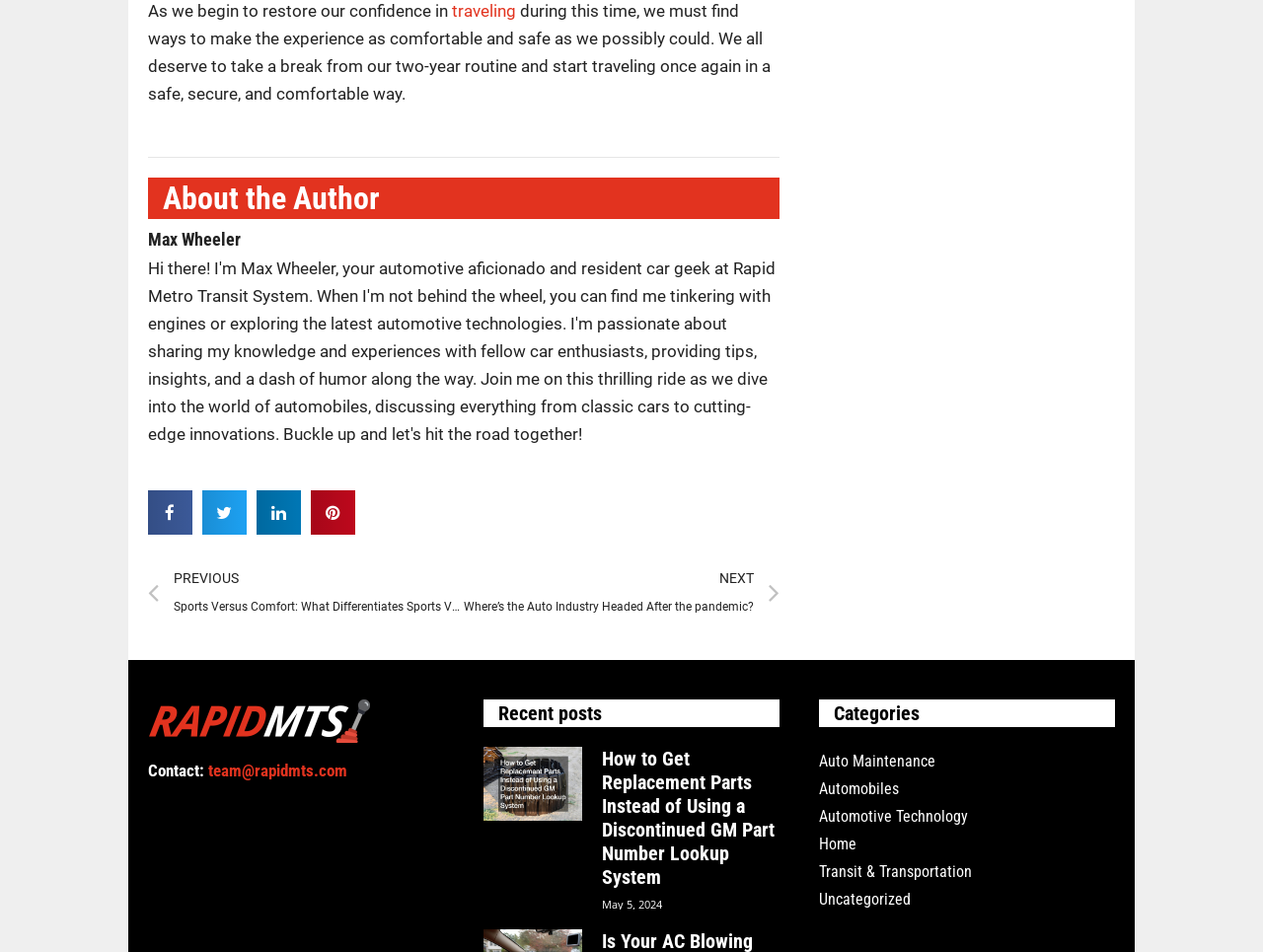Identify the bounding box coordinates of the element to click to follow this instruction: 'Click on the 'LOGIN' link'. Ensure the coordinates are four float values between 0 and 1, provided as [left, top, right, bottom].

None